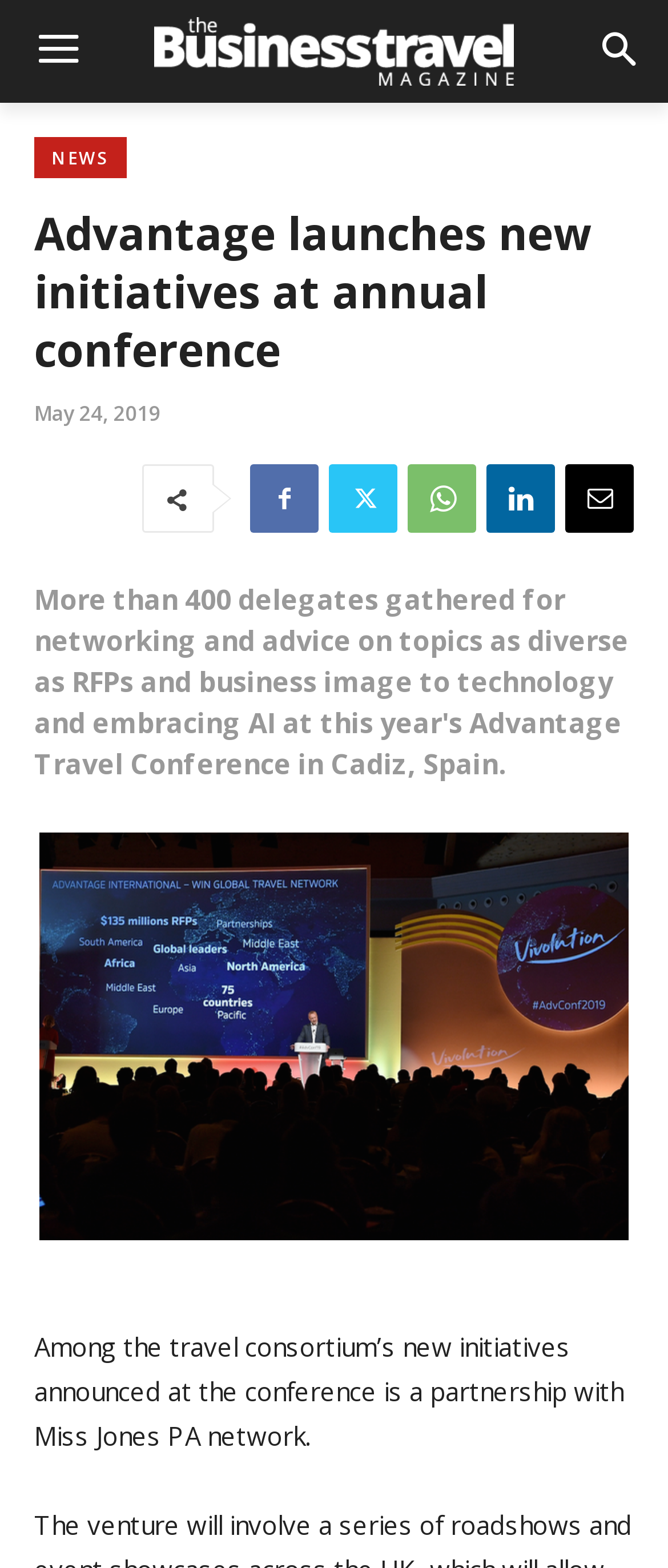Provide your answer in one word or a succinct phrase for the question: 
What is the name of the network partnering with Advantage?

Miss Jones PA network